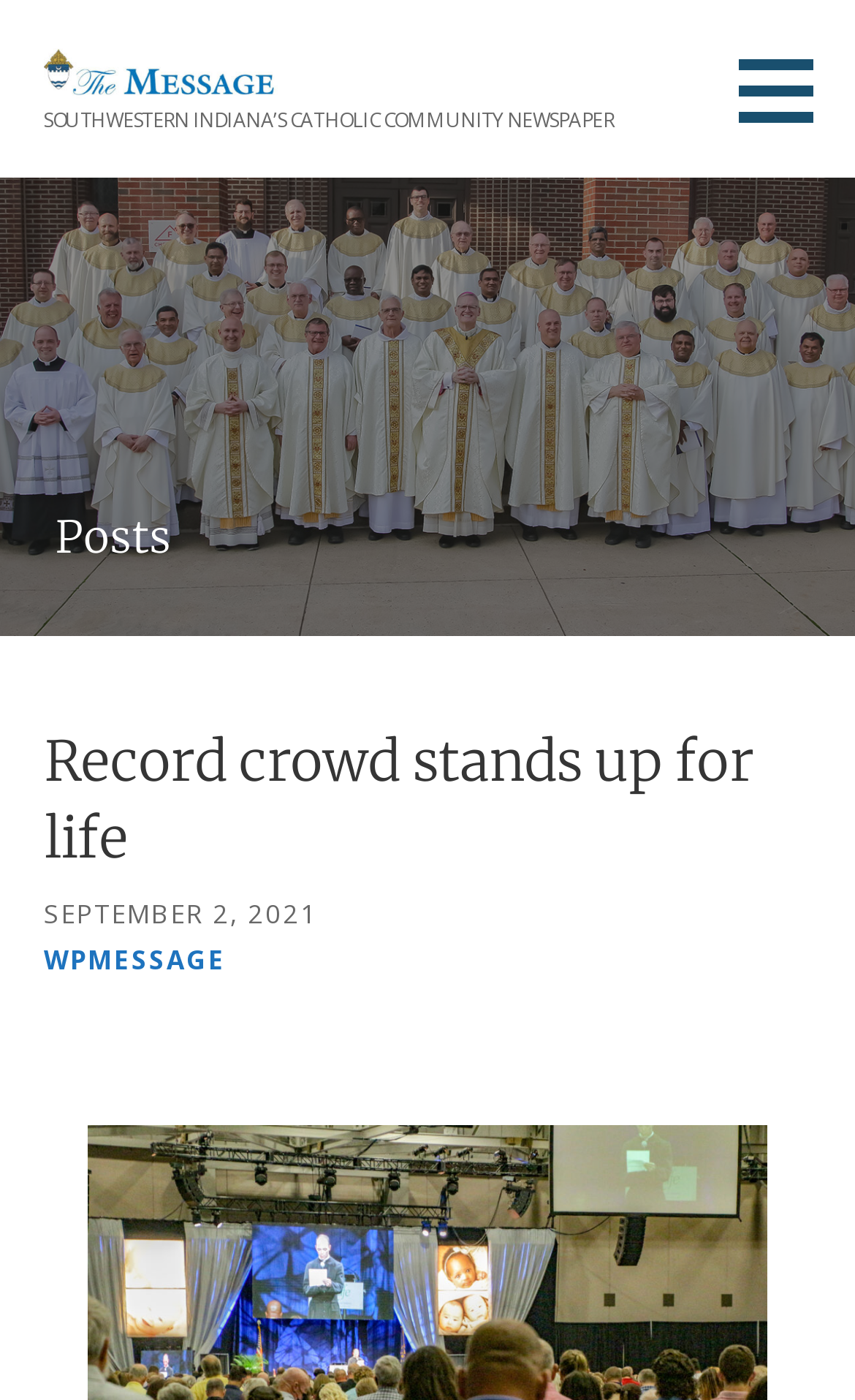Utilize the details in the image to give a detailed response to the question: What is the date of the article?

I found the answer by looking at the static text element below the heading, which displays the date of the article.